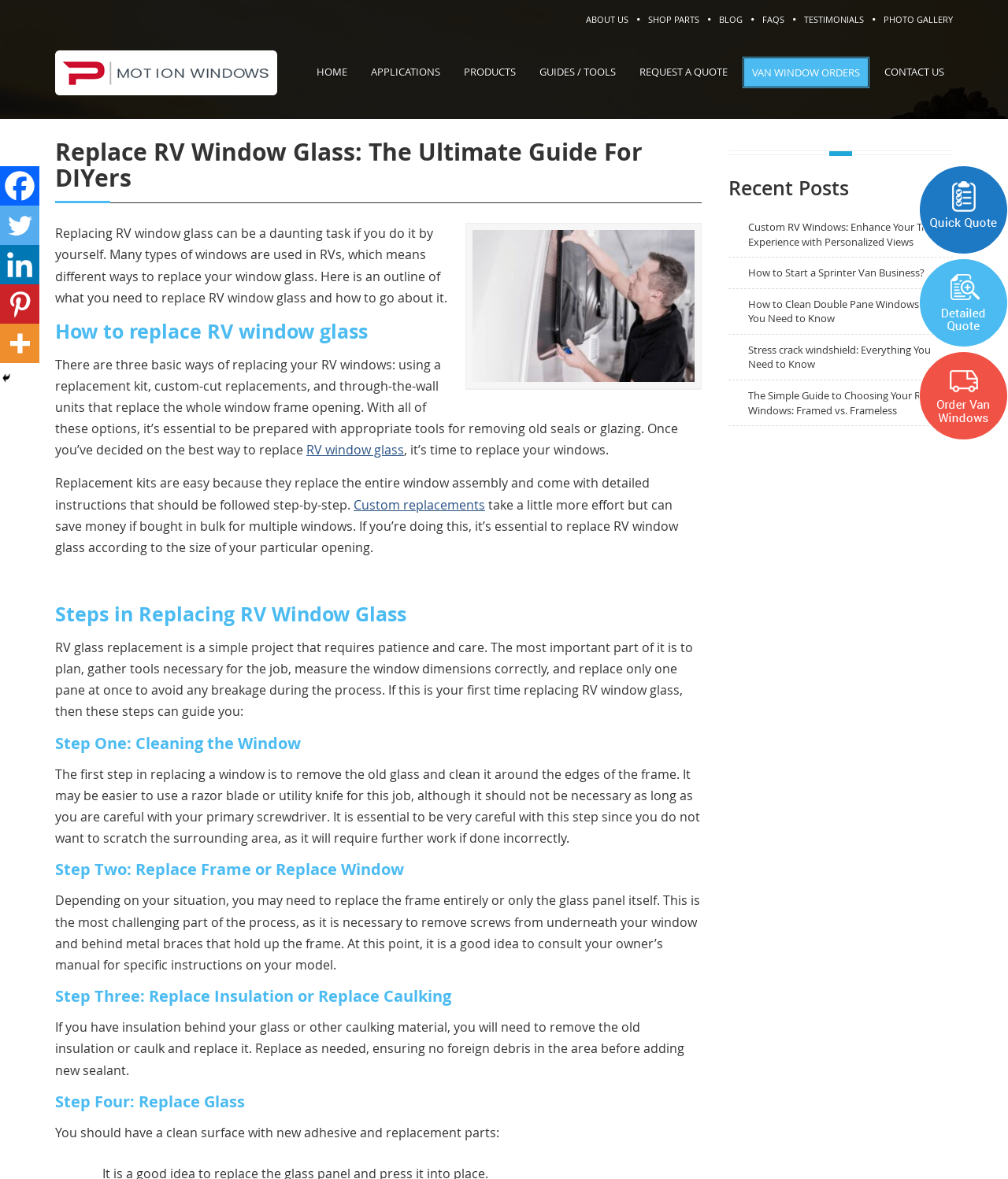What is the main topic of this webpage?
Please provide a single word or phrase as your answer based on the screenshot.

Replacing RV window glass